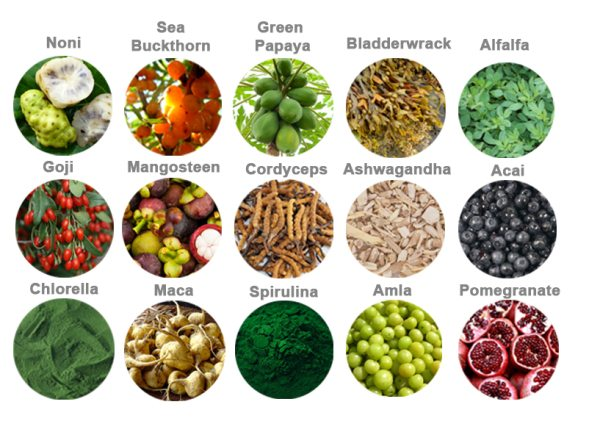What is the purpose of the image?
Please use the image to deliver a detailed and complete answer.

The image effectively illustrates the concept of incorporating these powerful superfoods into one’s daily diet for enhanced well-being and vitality, highlighting the diverse ingredients that contribute to the shake's health benefits and potential health-boosting properties.